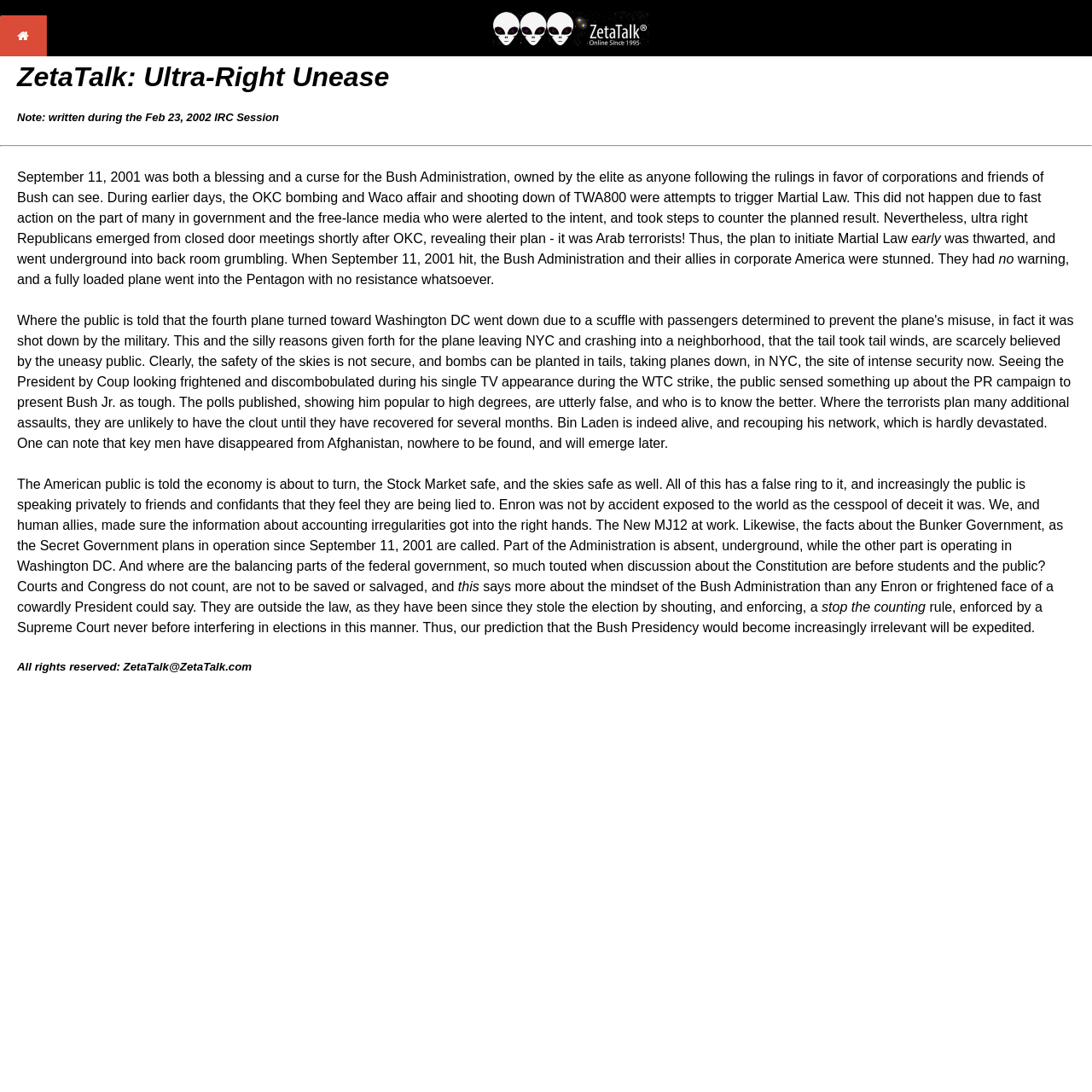Using the element description provided, determine the bounding box coordinates in the format (top-left x, top-left y, bottom-right x, bottom-right y). Ensure that all values are floating point numbers between 0 and 1. Element description: title="ZetaTalk Logo"

[0.451, 0.031, 0.595, 0.044]